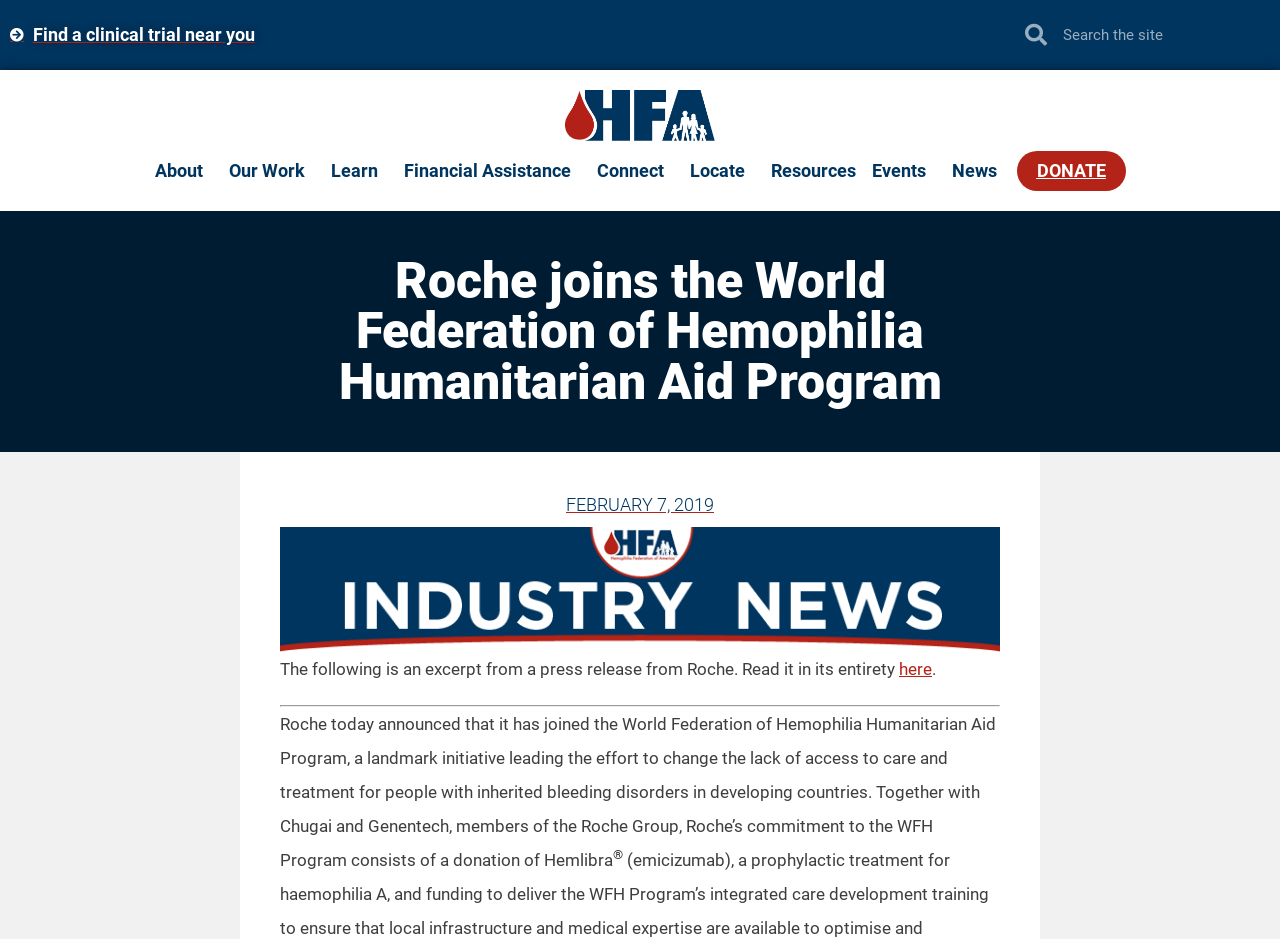Give an extensive and precise description of the webpage.

The webpage appears to be an article from the Hemophilia Federation of America, with a title "Roche joins the World Federation of Hemophilia Humanitarian Aid Program". At the top, there is a search bar with a search icon and a search box. Below the search bar, there are several links to different sections of the website, including "Find a clinical trial near you", "About", "Our Work", "Learn", "Financial Assistance", "Connect", "Locate", "Resources", "Events", and "News". 

To the right of these links, there is an HFA logo. Above the title, there is a link to donate. The title is followed by a date, "FEBRUARY 7, 2019". Below the title, there is an image with the caption "Industry News". 

The main content of the article starts with a brief introduction, stating that the following text is an excerpt from a press release from Roche, with a link to read the full release. The article then describes Roche's announcement to join the World Federation of Hemophilia Humanitarian Aid Program, a program aiming to improve access to care and treatment for people with inherited bleeding disorders in developing countries. The text also mentions Roche's commitment to the program, including a donation of Hemlibra.